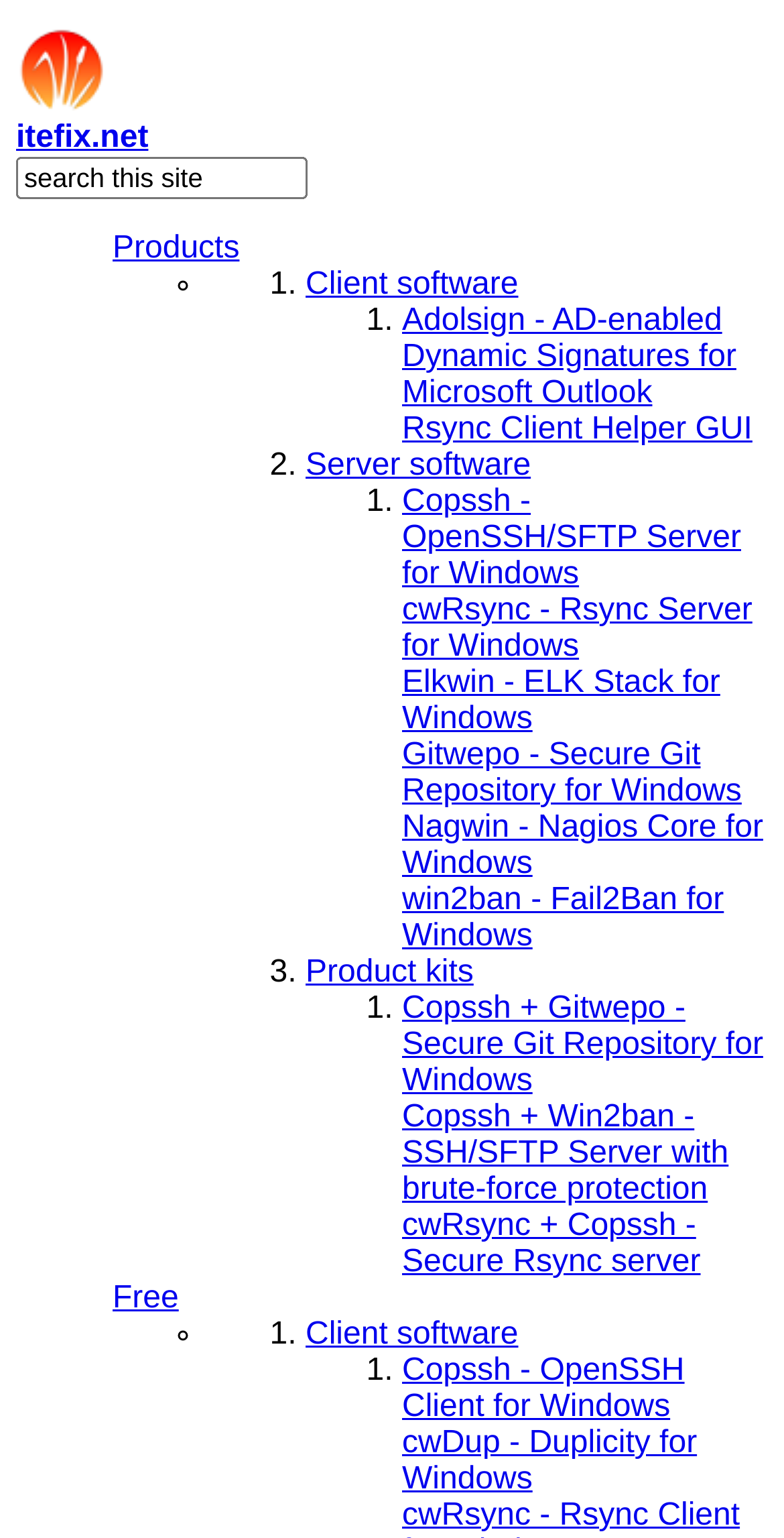Give a detailed account of the webpage, highlighting key information.

The webpage appears to be a product listing page for itefix.net. At the top, there is a link to "Skip to main content" and a navigation menu with links to "Home", "itefix.net", and a search form. The search form has a textbox with a placeholder text "search this site".

Below the navigation menu, there are three main sections. The first section is labeled "Products" and contains a list of links to various products, including "Client software", "Server software", and "Product kits". Each product category has a sublist of specific products, such as "Adolsign - AD-enabled Dynamic Signatures for Microsoft Outlook" and "Copssh - OpenSSH/SFTP Server for Windows".

The second section is labeled "Free" and contains a similar list of links to free products, including "Client software" and "cwDup - Duplicity for Windows".

Throughout the page, there are several icons and images, including a "Home" icon and various list markers (e.g., "◦", "1.", "2.", etc.) that separate the different sections and lists. The overall layout is organized, with clear headings and concise text, making it easy to navigate and find specific products.